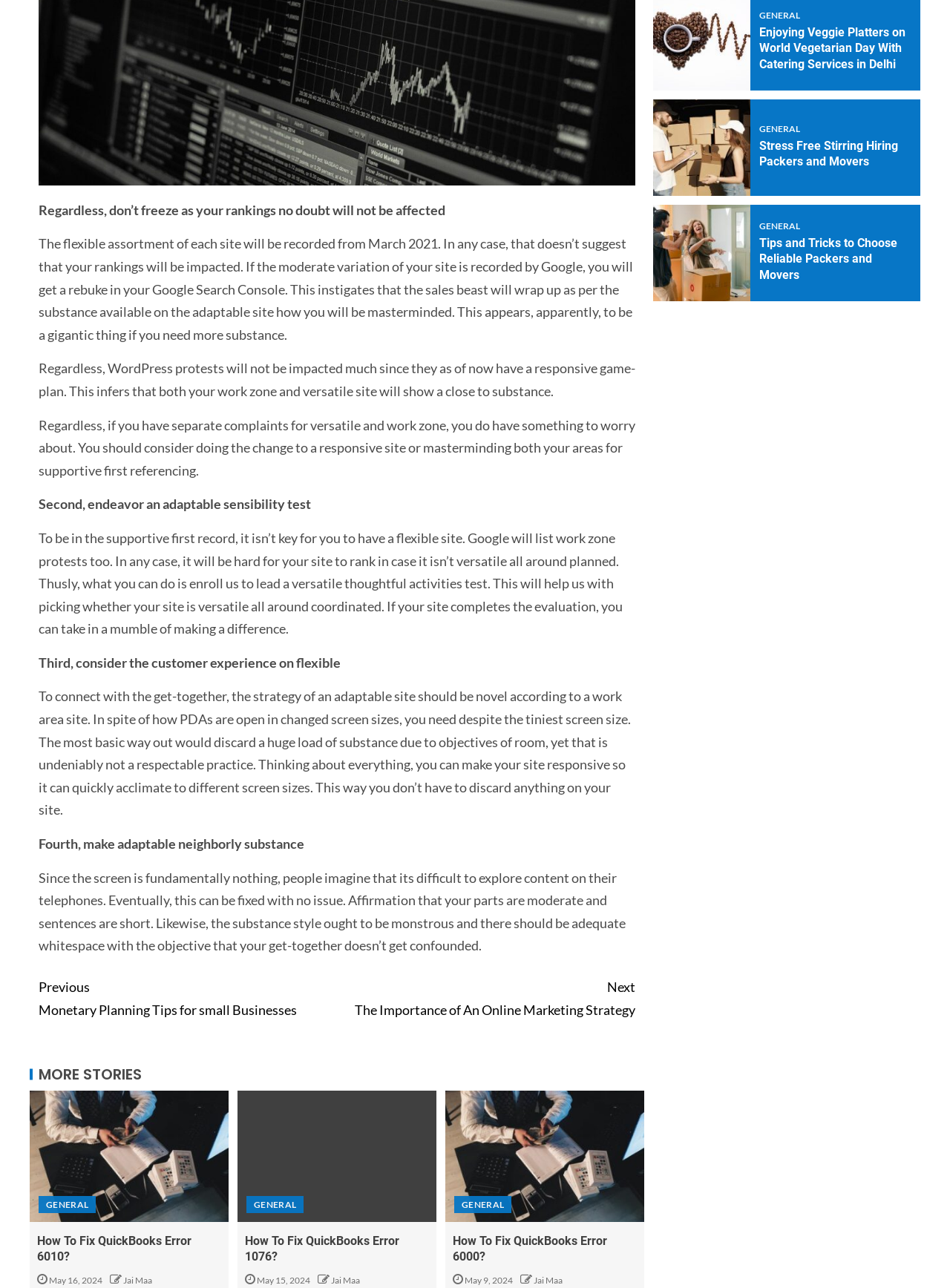Please identify the bounding box coordinates of where to click in order to follow the instruction: "Read 'How To Fix QuickBooks Error 6010?'".

[0.039, 0.957, 0.233, 0.982]